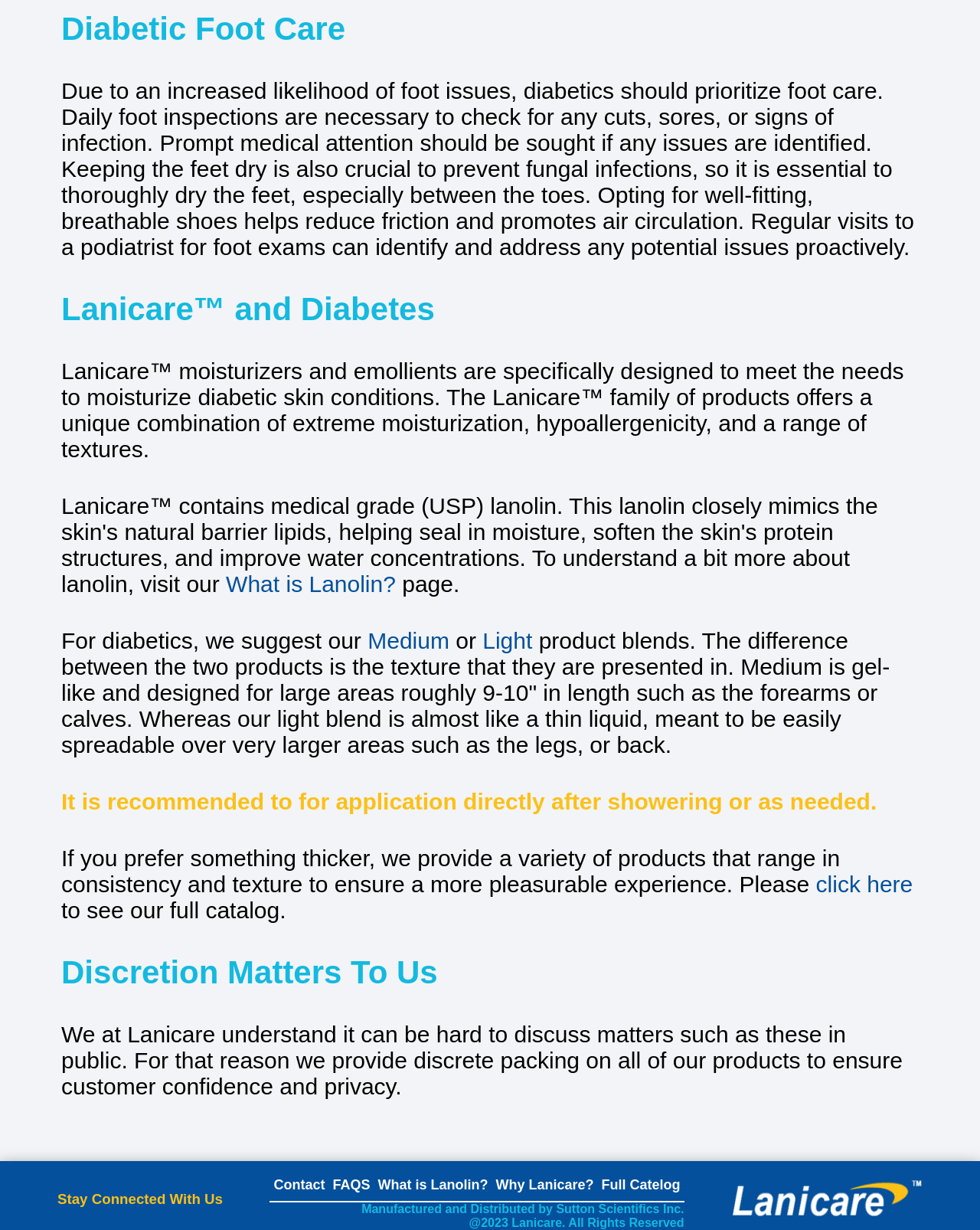Identify the coordinates of the bounding box for the element that must be clicked to accomplish the instruction: "Click on 'Medium'".

[0.375, 0.511, 0.459, 0.531]